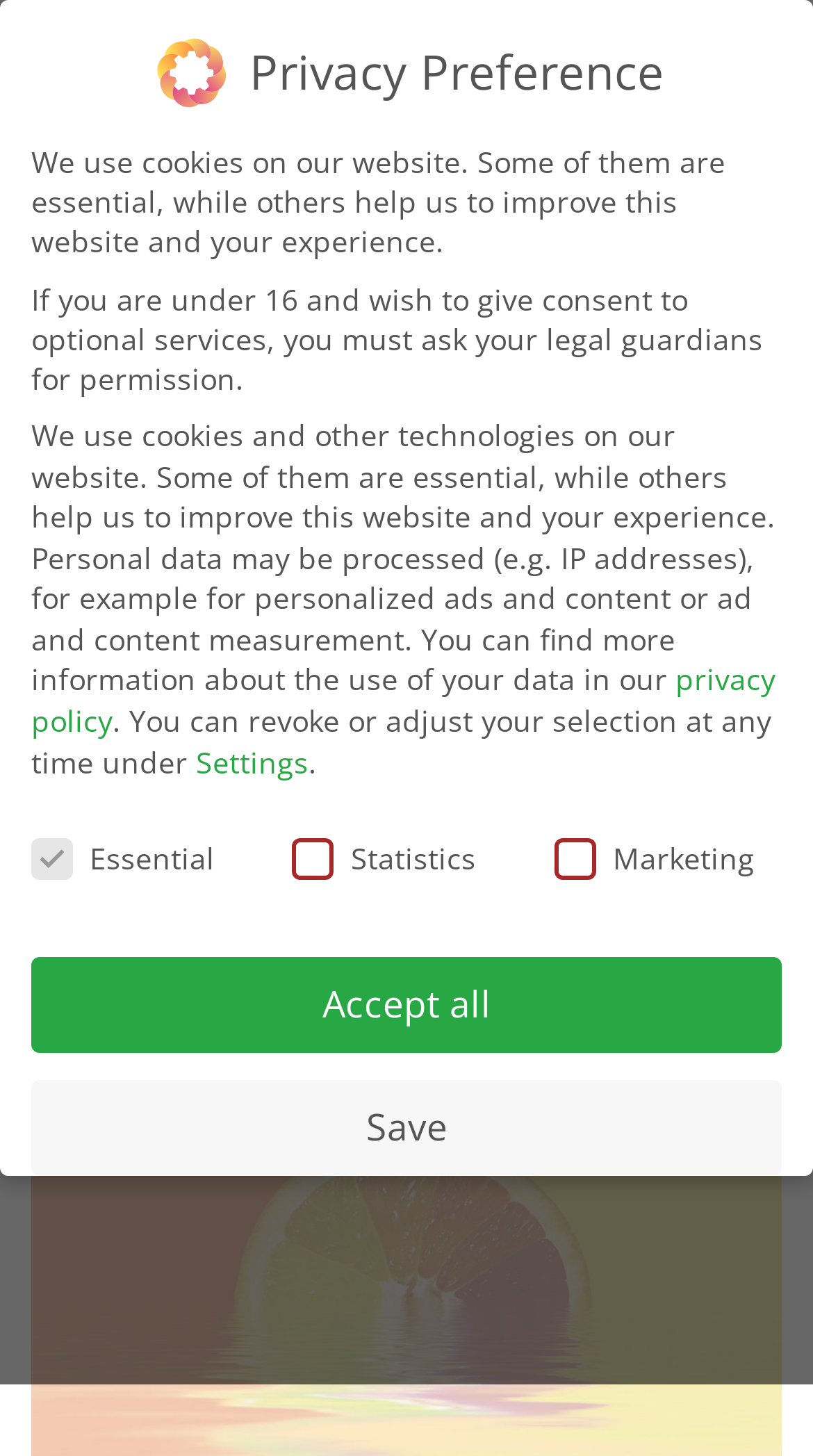What is the name of the energy drink brand acquired by Britvic?
Based on the visual, give a brief answer using one word or a short phrase.

Extra Power